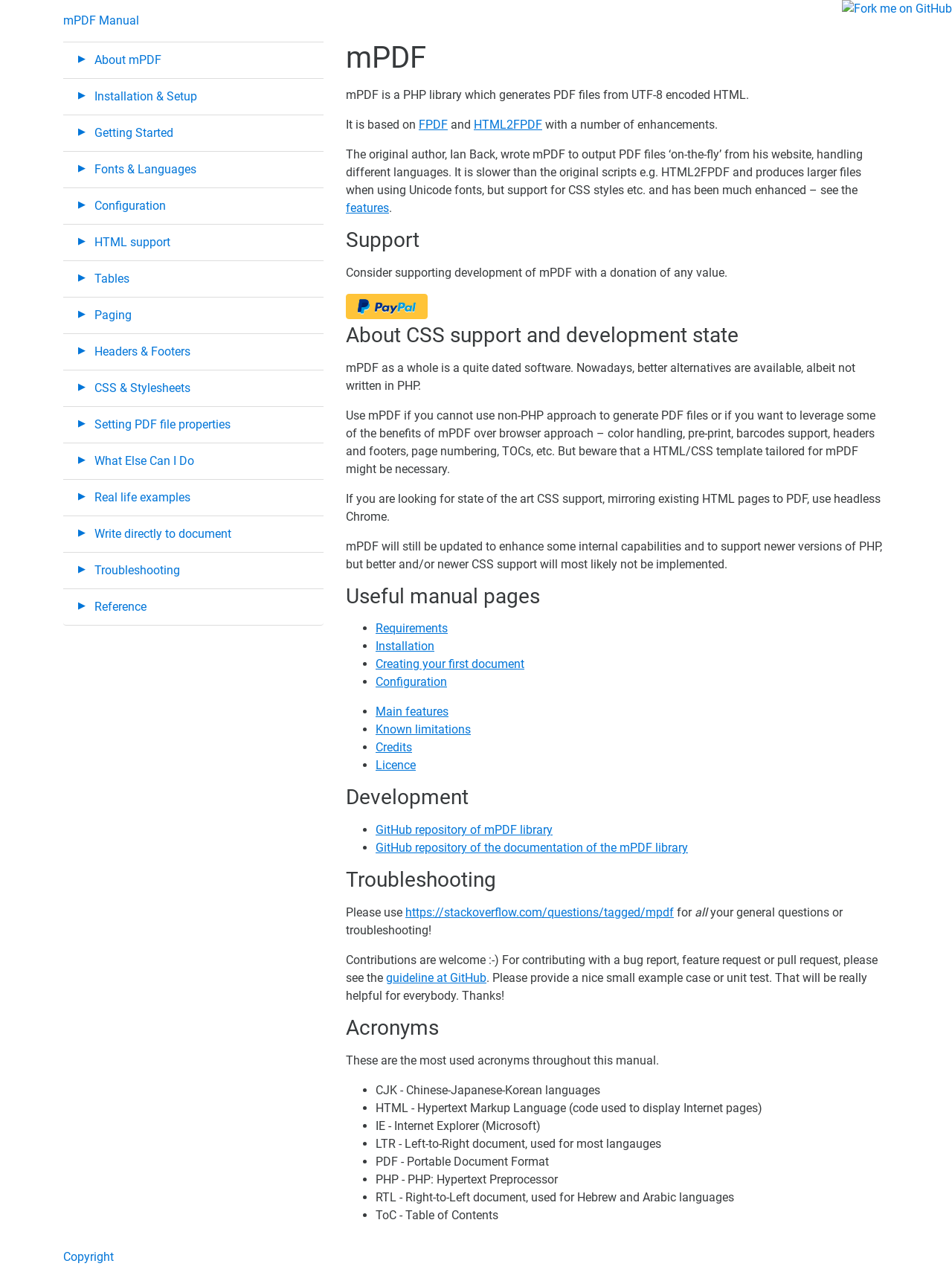Predict the bounding box coordinates of the area that should be clicked to accomplish the following instruction: "Read the 'mPDF is a PHP library...' description". The bounding box coordinates should consist of four float numbers between 0 and 1, i.e., [left, top, right, bottom].

[0.363, 0.069, 0.787, 0.08]